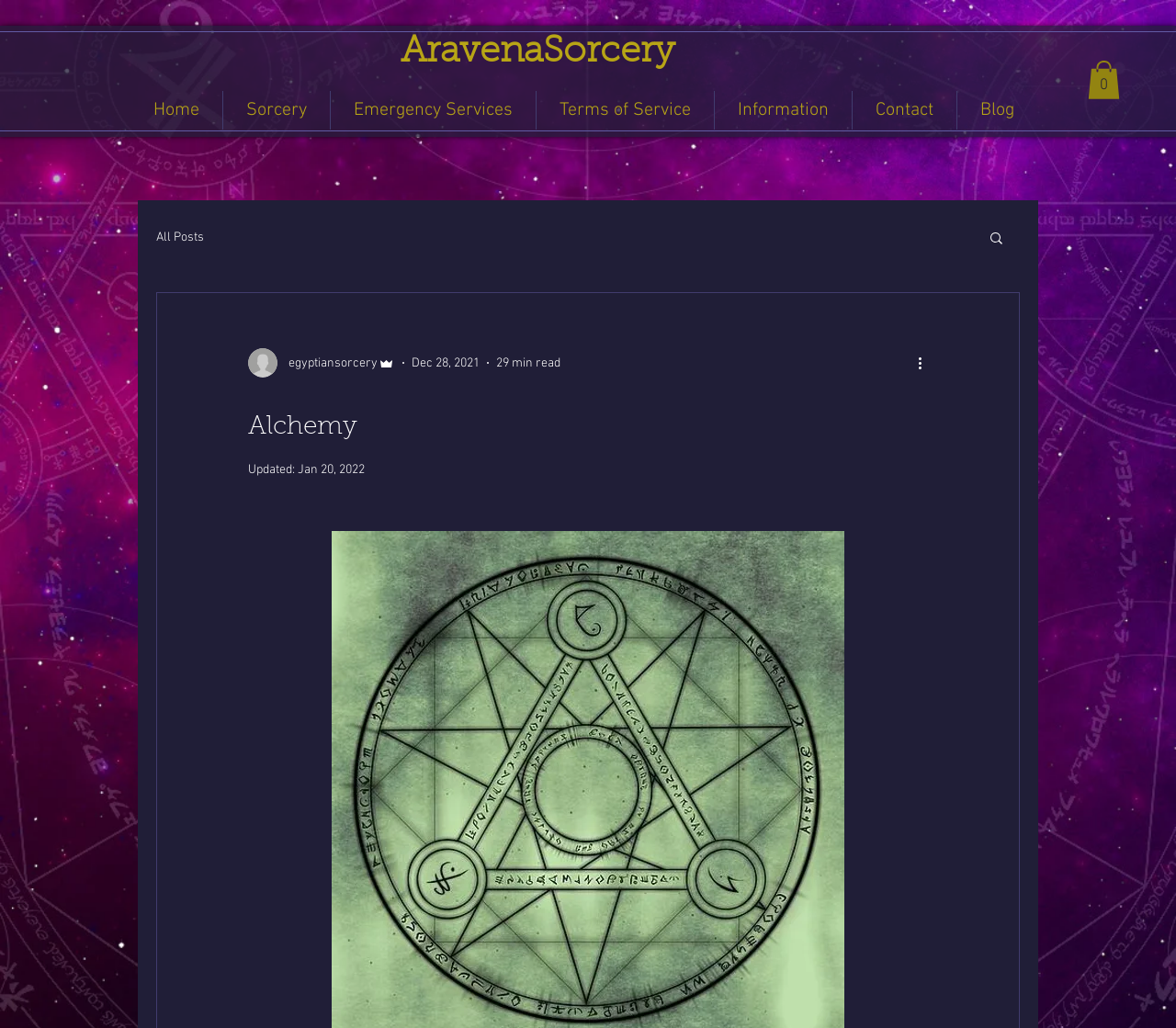Please determine the bounding box of the UI element that matches this description: Terms of Service. The coordinates should be given as (top-left x, top-left y, bottom-right x, bottom-right y), with all values between 0 and 1.

[0.456, 0.088, 0.607, 0.126]